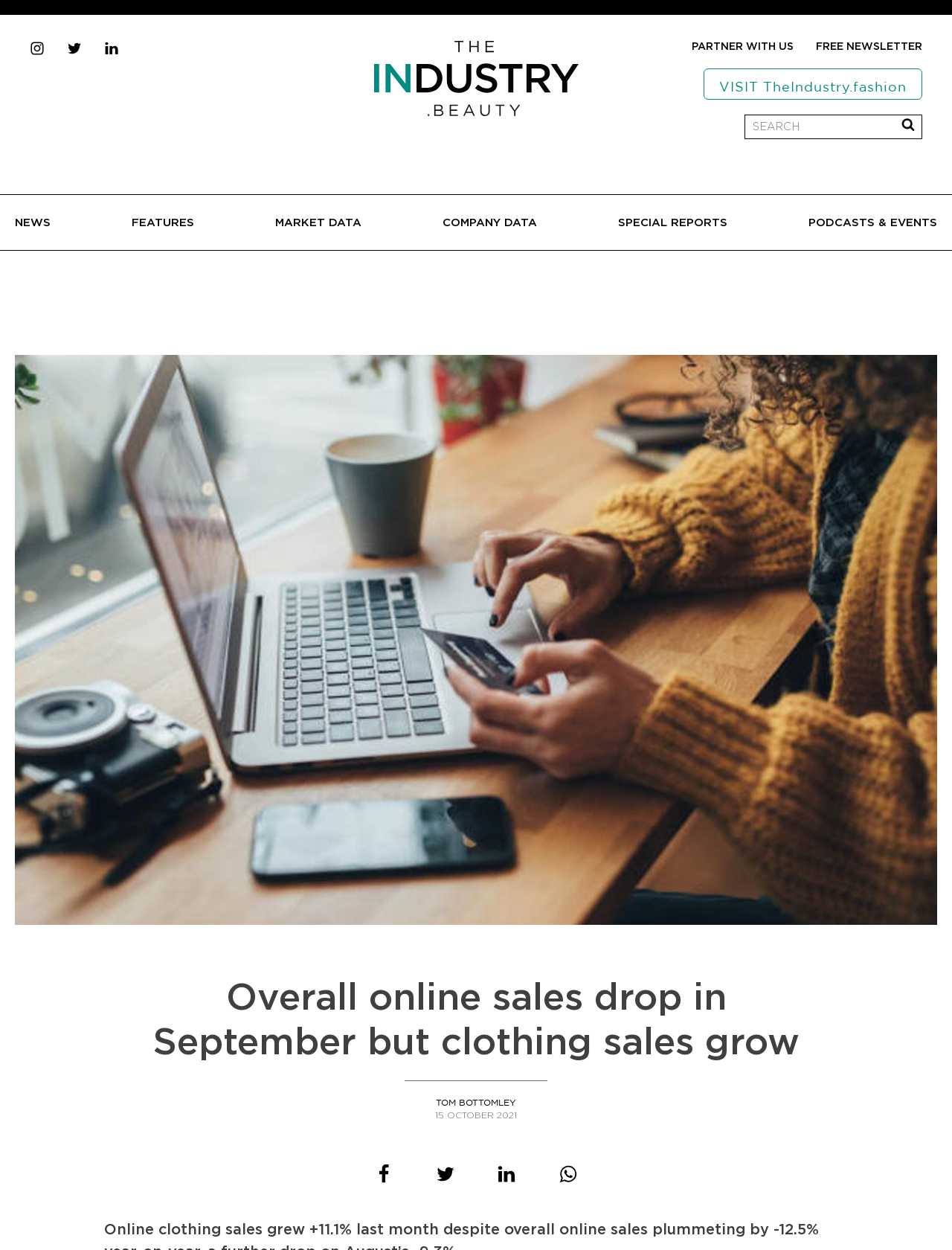Please determine the bounding box coordinates of the element's region to click in order to carry out the following instruction: "Partner with us". The coordinates should be four float numbers between 0 and 1, i.e., [left, top, right, bottom].

[0.727, 0.033, 0.834, 0.043]